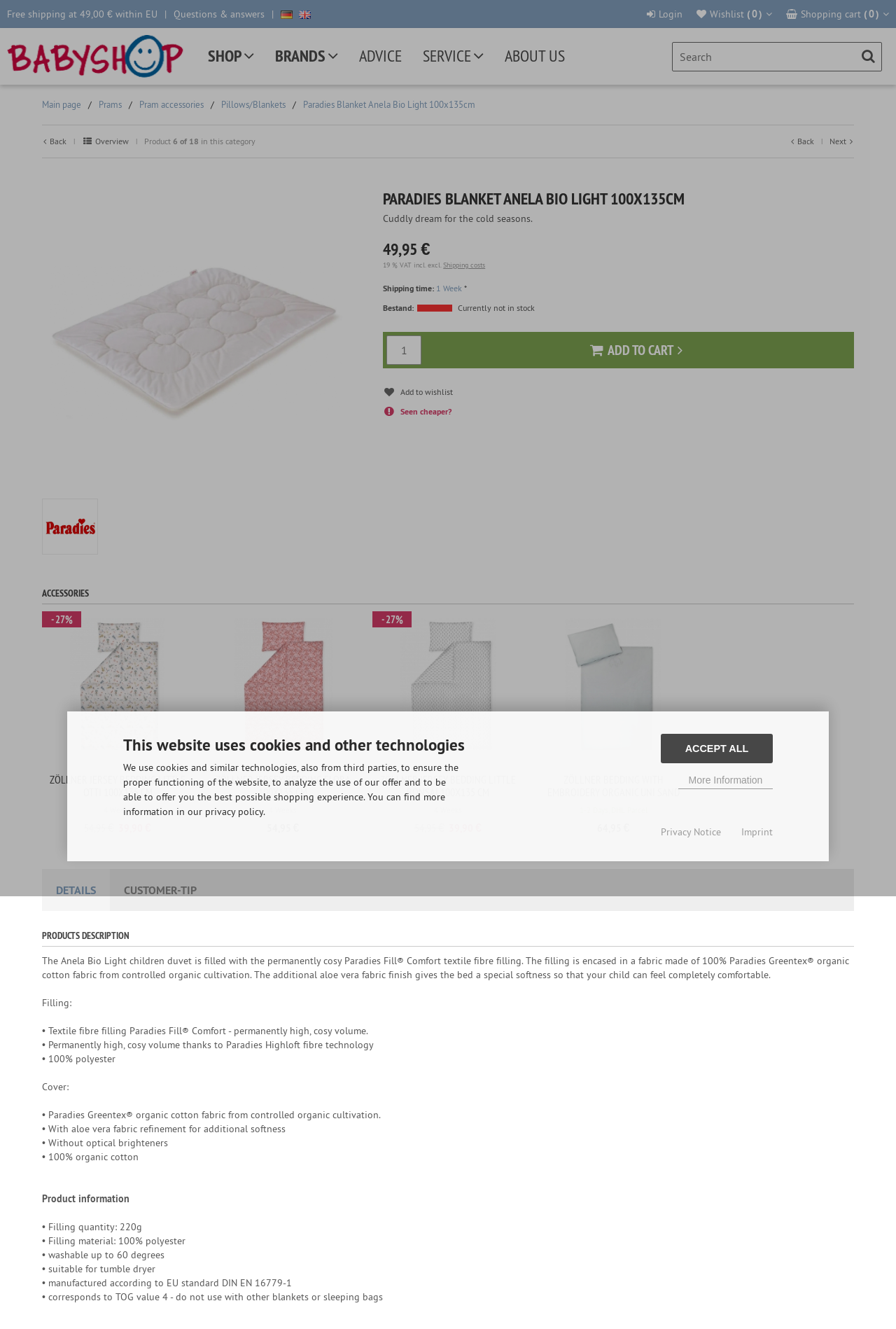Identify the bounding box coordinates for the region of the element that should be clicked to carry out the instruction: "View product details". The bounding box coordinates should be four float numbers between 0 and 1, i.e., [left, top, right, bottom].

[0.055, 0.2, 0.383, 0.317]